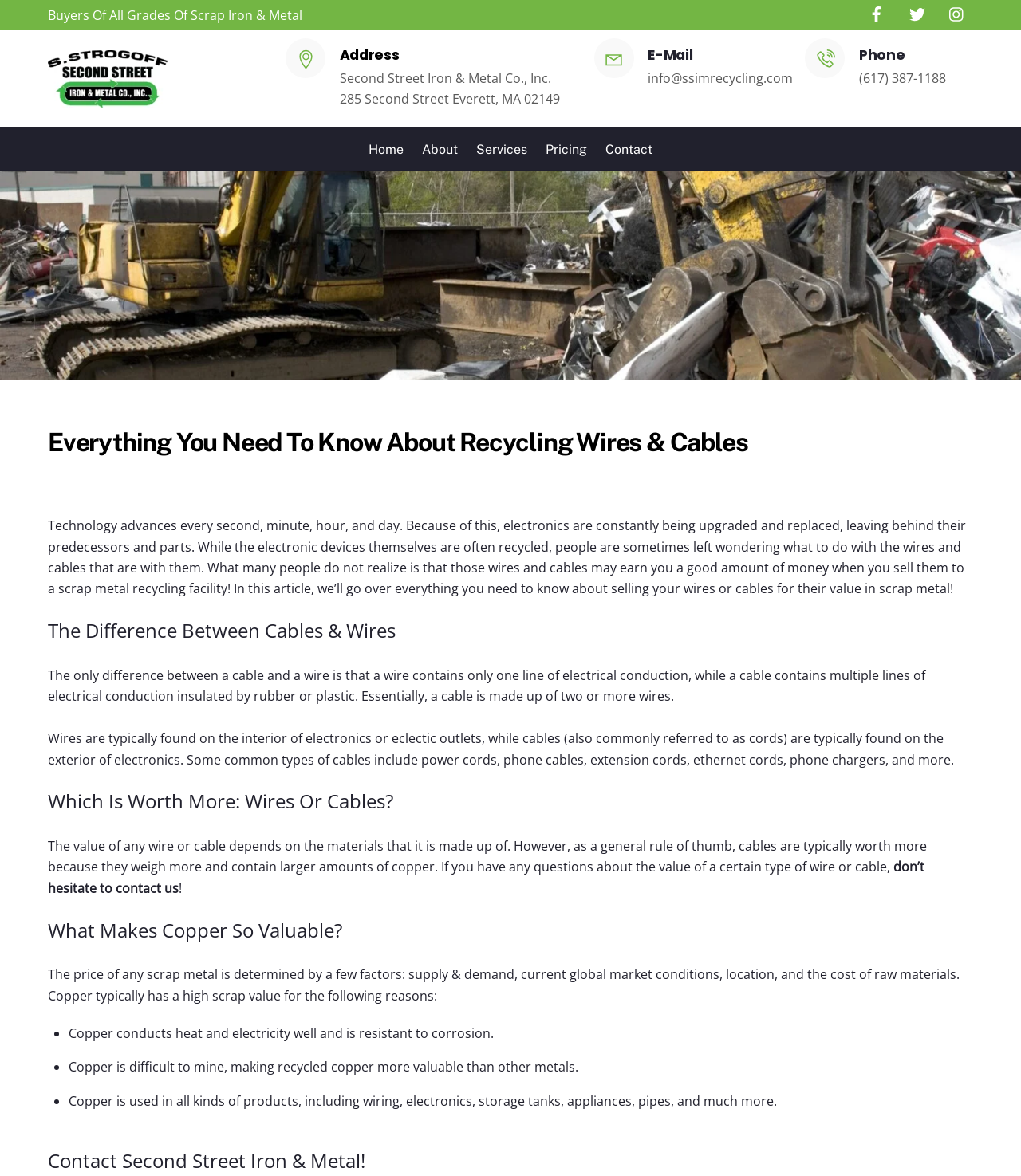Please find the bounding box coordinates (top-left x, top-left y, bottom-right x, bottom-right y) in the screenshot for the UI element described as follows: info@ssimrecycling.com

[0.635, 0.059, 0.777, 0.074]